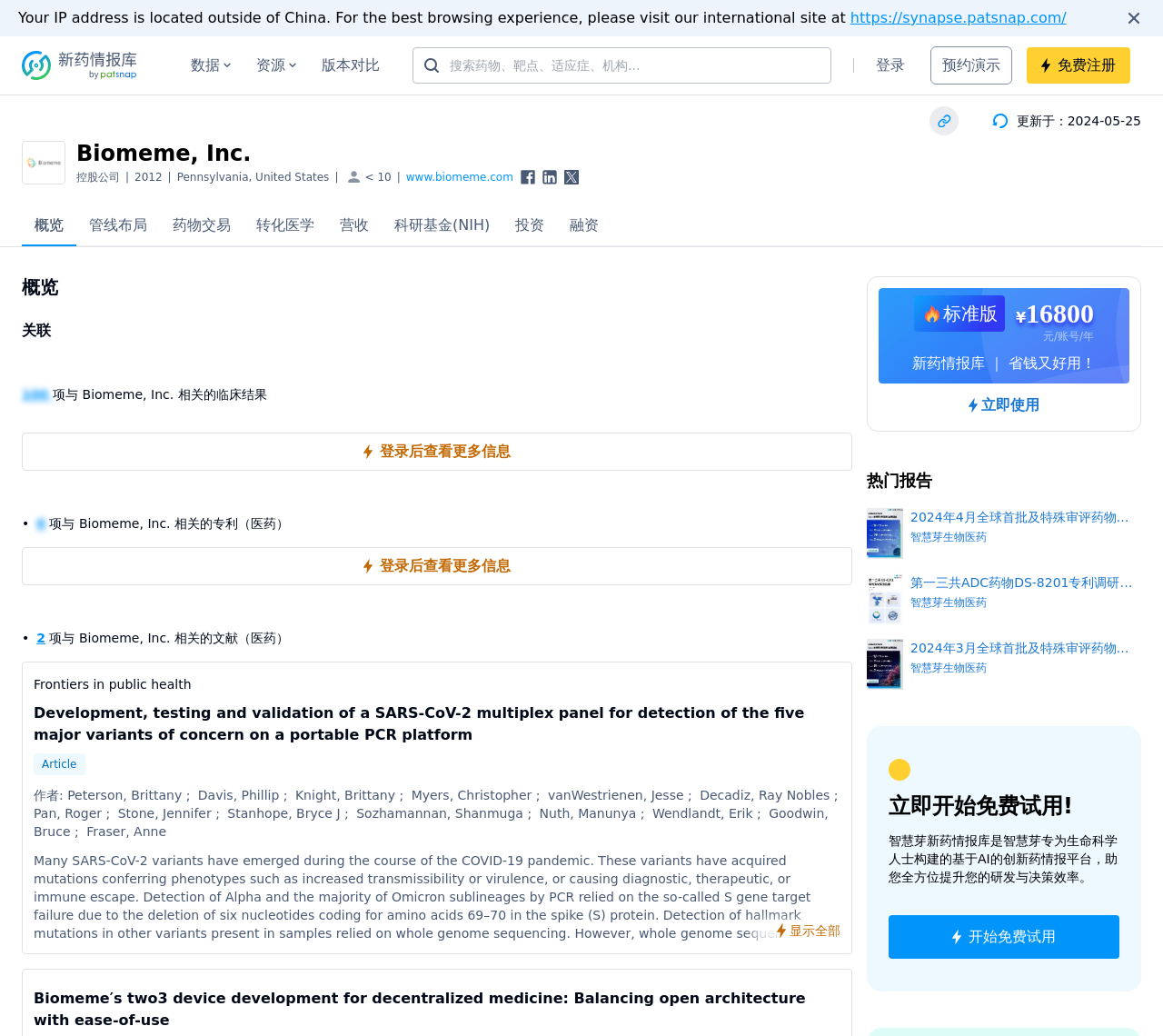Please identify the bounding box coordinates of the element that needs to be clicked to execute the following command: "read more about Biomeme, Inc. on social media". Provide the bounding box using four float numbers between 0 and 1, formatted as [left, top, right, bottom].

[0.441, 0.165, 0.46, 0.177]